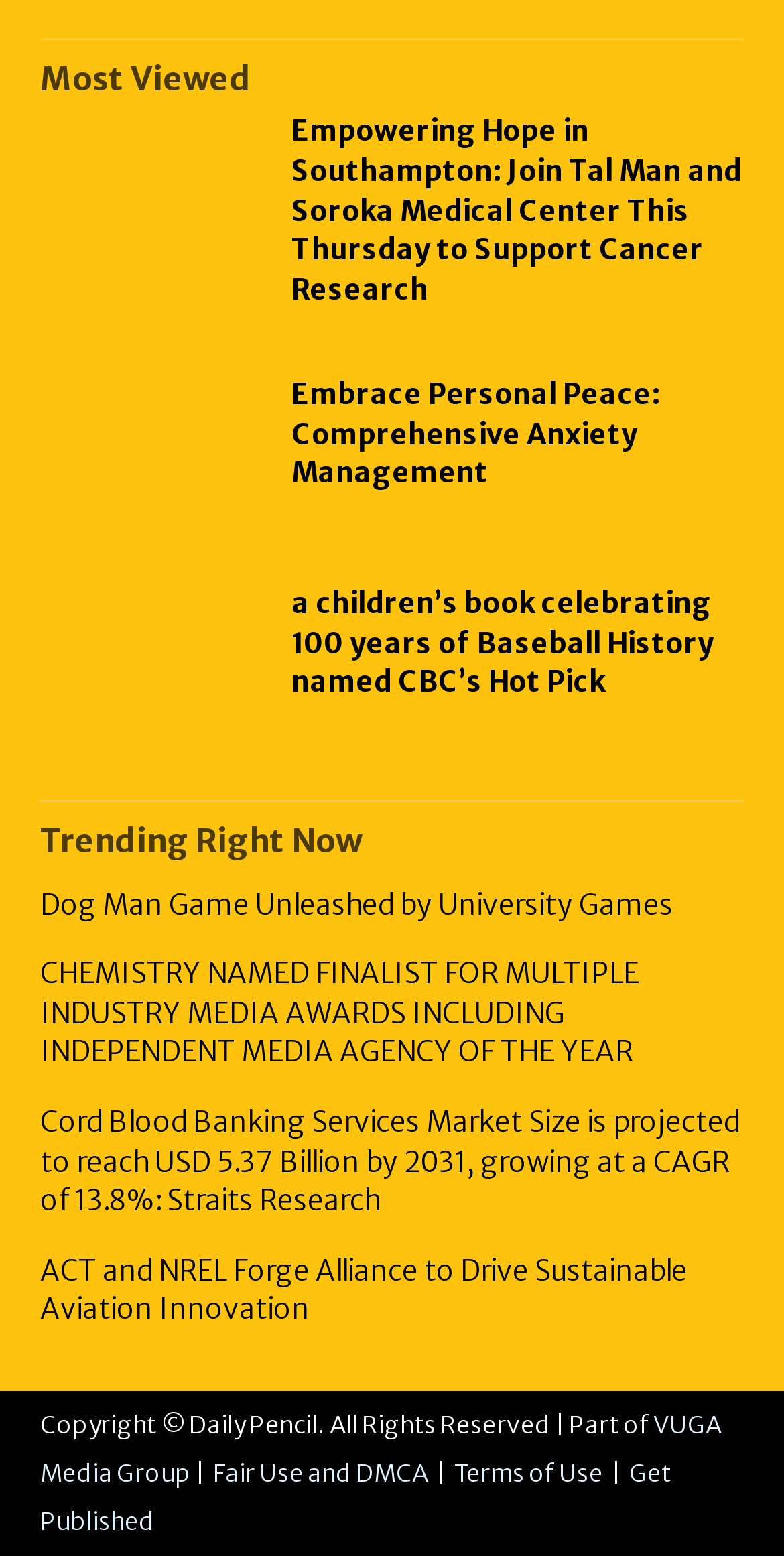What is the theme of the third article?
Refer to the image and provide a detailed answer to the question.

The third article is identified by its heading 'a children’s book celebrating 100 years of Baseball History named CBC’s Hot Pick' which suggests that the theme of the article is related to baseball history.